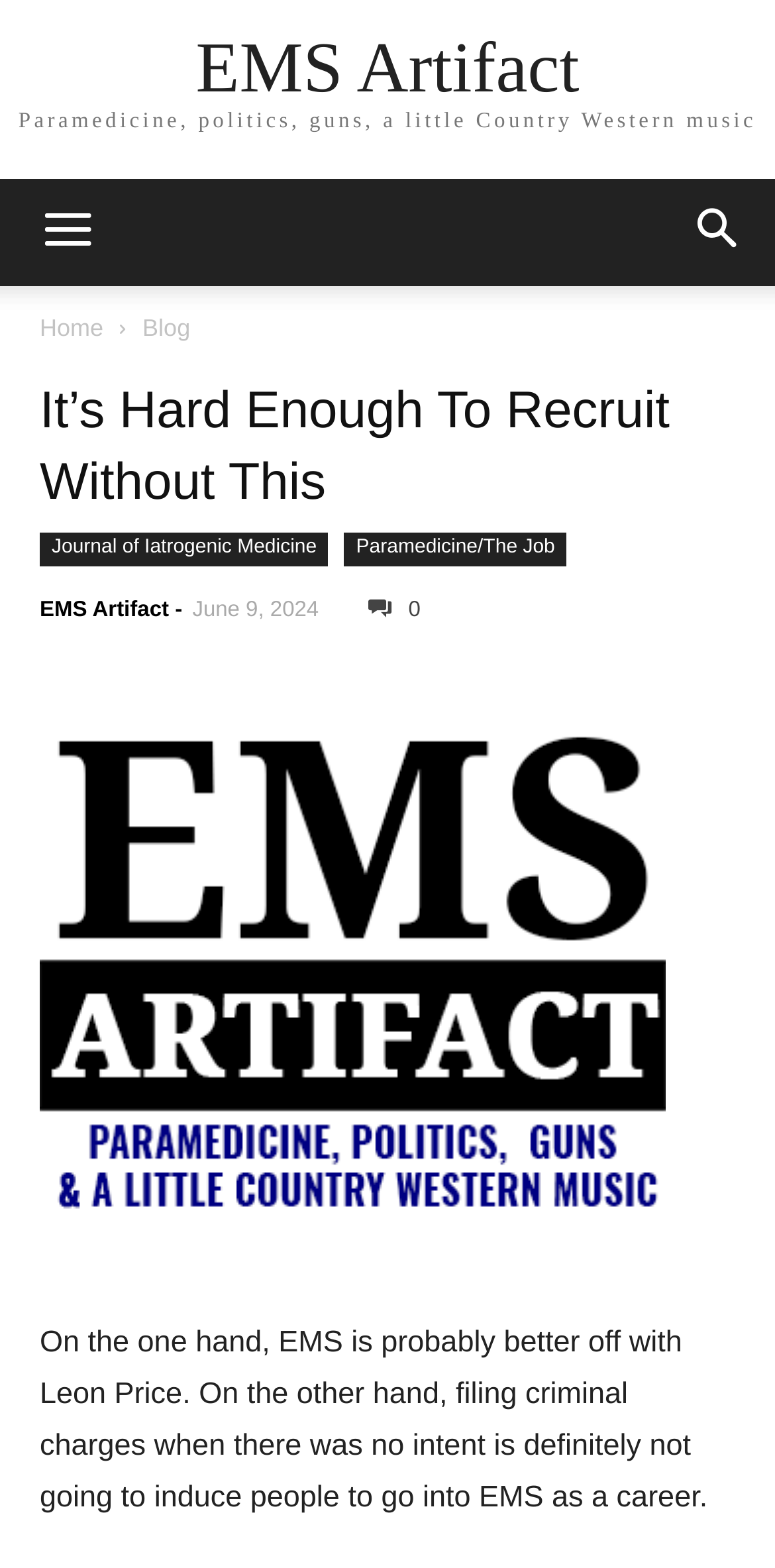Determine the bounding box coordinates of the clickable region to follow the instruction: "read blog".

[0.184, 0.2, 0.245, 0.218]